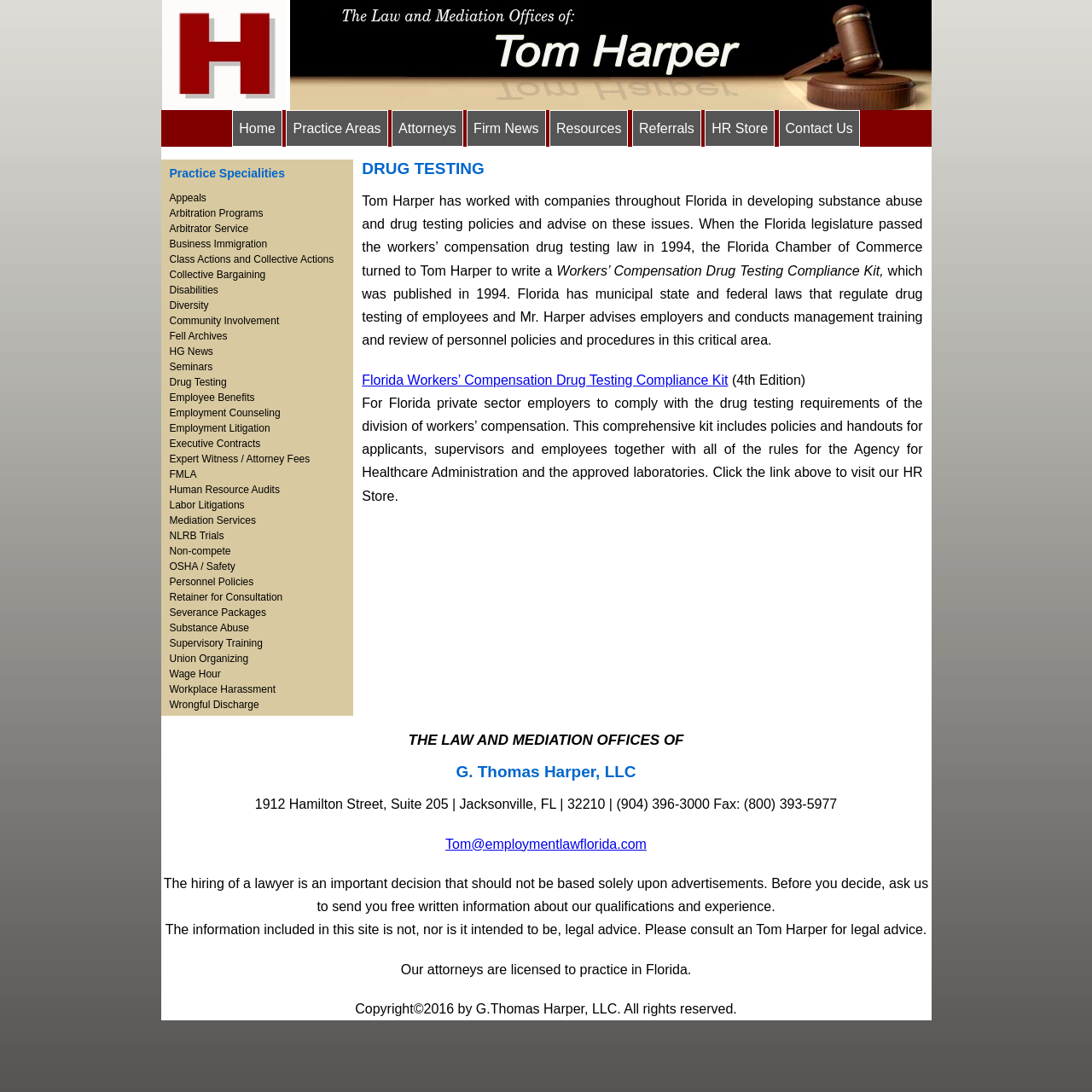Pinpoint the bounding box coordinates of the area that should be clicked to complete the following instruction: "Click on the 'HR Store' link". The coordinates must be given as four float numbers between 0 and 1, i.e., [left, top, right, bottom].

[0.646, 0.101, 0.709, 0.135]